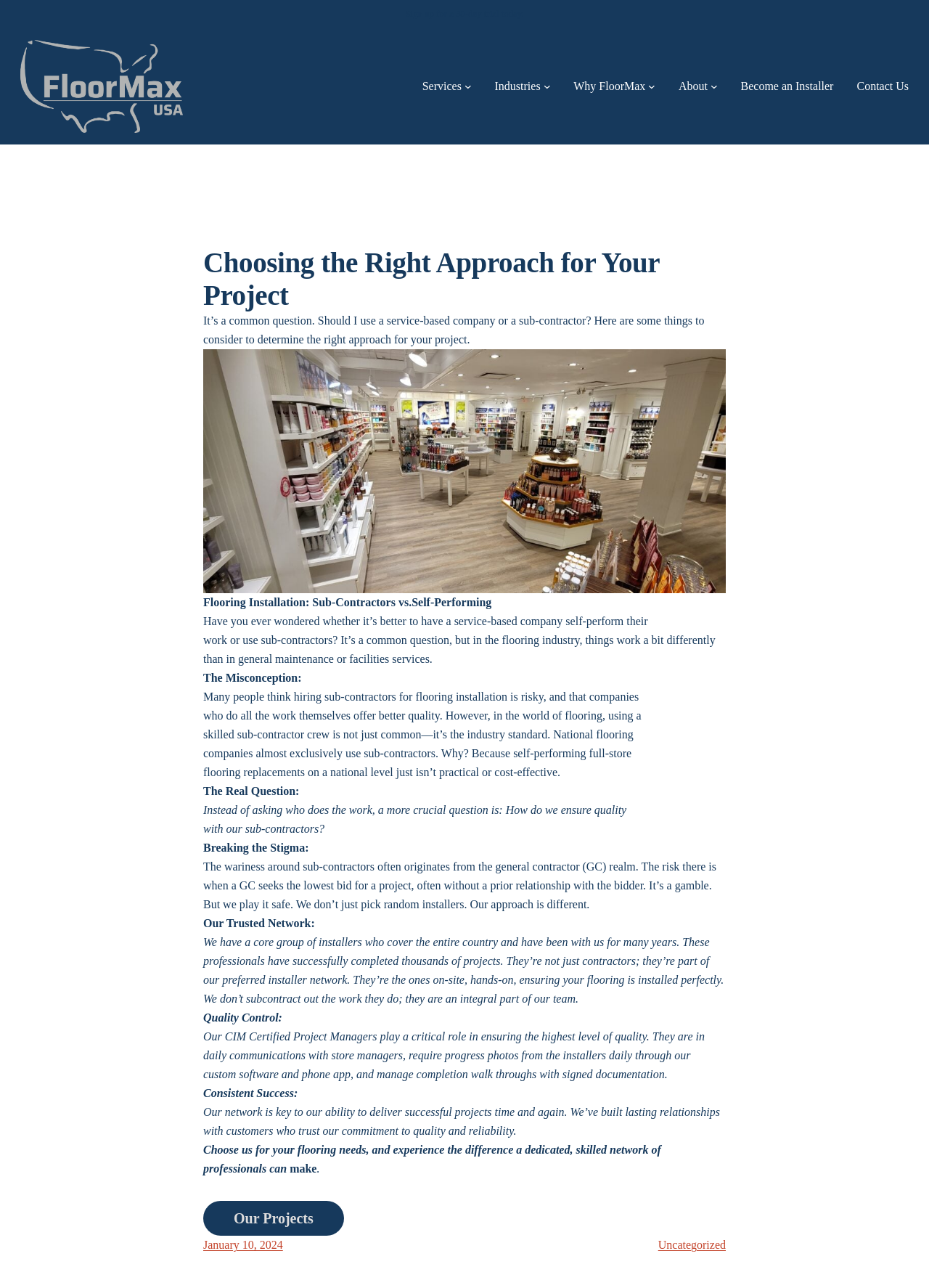Explain the webpage's design and content in an elaborate manner.

The webpage is about FloorMax USA, a company that provides flooring installation services. At the top of the page, there is a sign-up button for a 30-day trial, accompanied by a logo of FloorMax USA. Below the logo, there is a navigation menu with links to different sections of the website, including Services, Industries, Why FloorMax, About, Become an Installer, and Contact Us.

The main content of the page is divided into sections, each with a heading and several paragraphs of text. The first section has a heading "Choosing the Right Approach for Your Project" and discusses the common question of whether to use a service-based company or a sub-contractor for flooring installation. The text explains that in the flooring industry, using sub-contractors is the industry standard, and that FloorMax USA has a trusted network of installers who have successfully completed thousands of projects.

The next section has a heading "The Misconception" and discusses the misconception that hiring sub-contractors is risky and that companies who do all the work themselves offer better quality. The text explains that this is not the case in the flooring industry, where using skilled sub-contractor crews is common and cost-effective.

The following sections discuss the importance of ensuring quality with sub-contractors, FloorMax USA's approach to quality control, and the company's consistent success in delivering successful projects. There are also links to "Our Projects" and a timestamp with a date of January 10, 2024.

Throughout the page, there are no images, but there are several links and buttons that allow users to navigate to different sections of the website or sign up for a trial. The overall layout of the page is clean and easy to read, with clear headings and concise text.